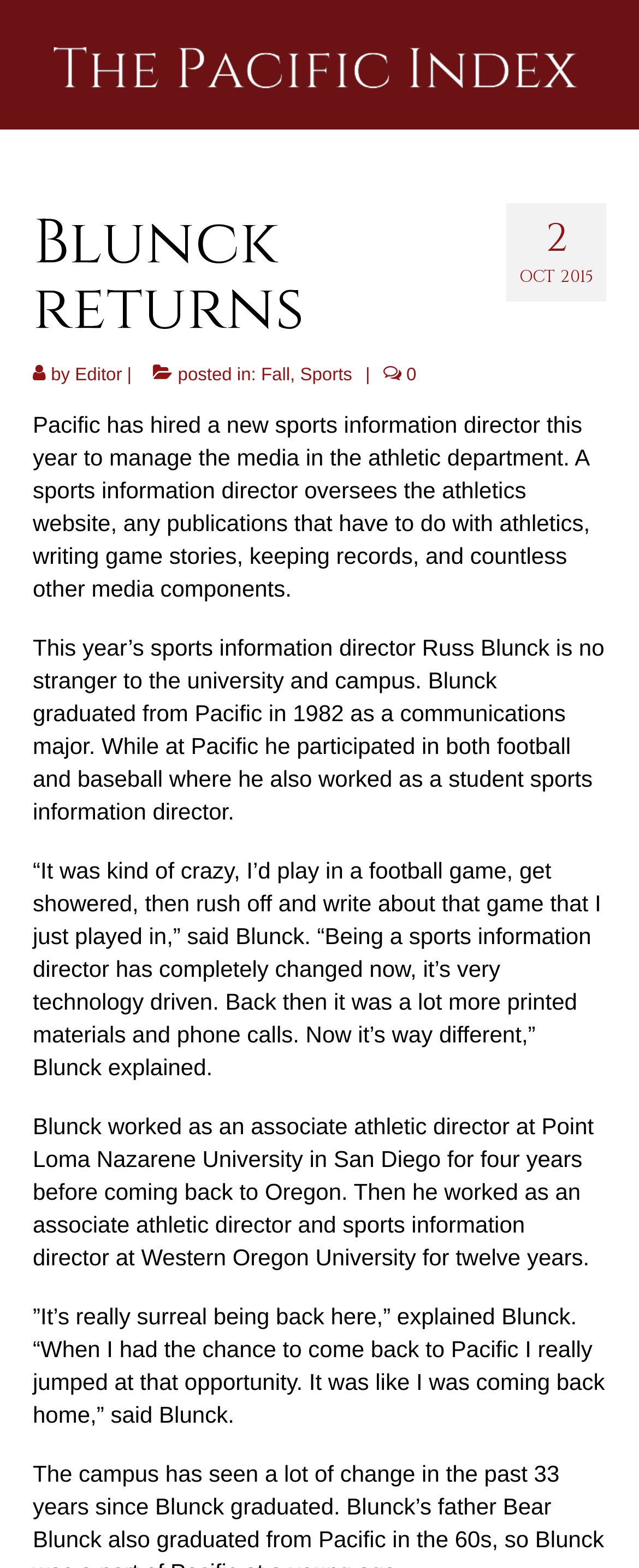How many years did Blunck work at Western Oregon University?
Using the image as a reference, give a one-word or short phrase answer.

twelve years